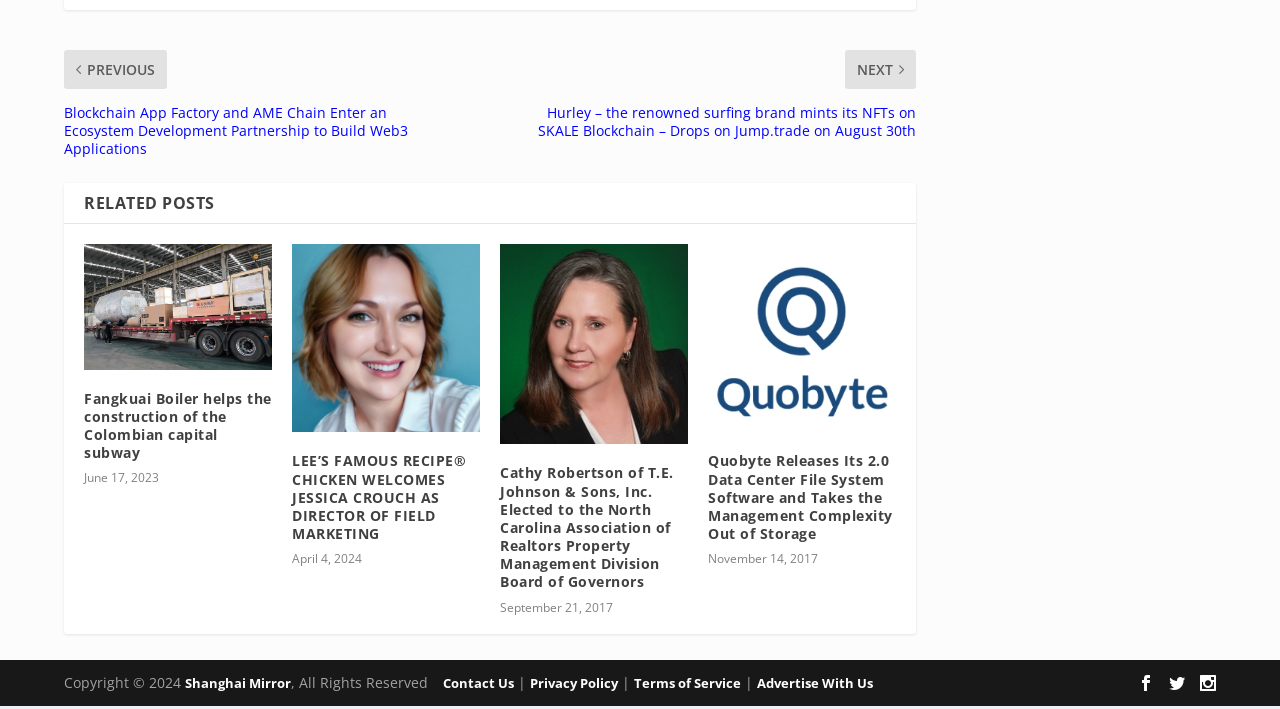Find the bounding box coordinates for the area you need to click to carry out the instruction: "Read the article 'LEE’S FAMOUS RECIPE® CHICKEN WELCOMES JESSICA CROUCH AS DIRECTOR OF FIELD MARKETING'". The coordinates should be four float numbers between 0 and 1, indicated as [left, top, right, bottom].

[0.228, 0.309, 0.375, 0.574]